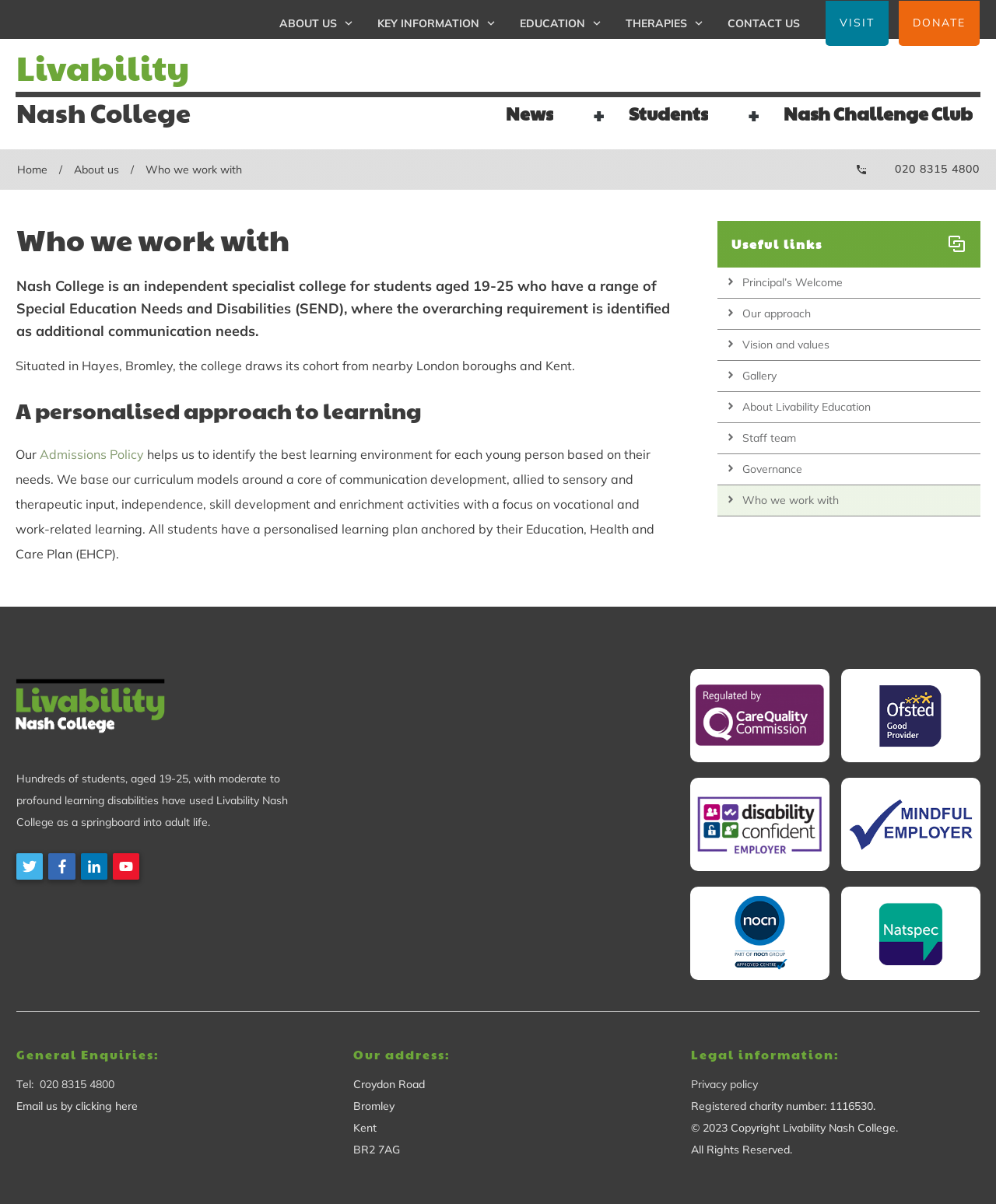Produce an extensive caption that describes everything on the webpage.

The webpage is about Livability, an organization that works with students with special education needs and disabilities. At the top, there are five links: "ABOUT US", "KEY INFORMATION", "EDUCATION", "THERAPIES", and "CONTACT US", each accompanied by a small image. Below these links, there is a layout table with two links: "VISIT" and "DONATE".

On the left side of the page, there is a logo "Livability" and a separator line. Below the logo, there is a navigation menu with links to "Home", "About us", and "Who we work with". 

The main content of the page is divided into sections. The first section has a heading "Who we work with" and describes Nash College, an independent specialist college for students with special education needs and disabilities. The text explains the college's approach to learning and its curriculum models.

The next section has a heading "A personalised approach to learning" and describes how the college identifies the best learning environment for each student based on their needs. There is also a link to the "Admissions Policy" and a description of the personalized learning plan.

On the right side of the page, there is a complementary section with links to "Useful links", "Principal’s Welcome", "Our approach", "Vision and values", "Gallery", "About Livability Education", "Staff team", "Governance", and "Who we work with", each accompanied by a small image.

Below the main content, there is a section with a heading "Hundreds of students..." and describes how Livability Nash College has helped students with moderate to profound learning disabilities.

The page also has several images scattered throughout, including a large image at the bottom of the page. At the very bottom, there is a separator line, followed by a section with general enquiries information, including a phone number and an email link. The page also displays the organization's address.